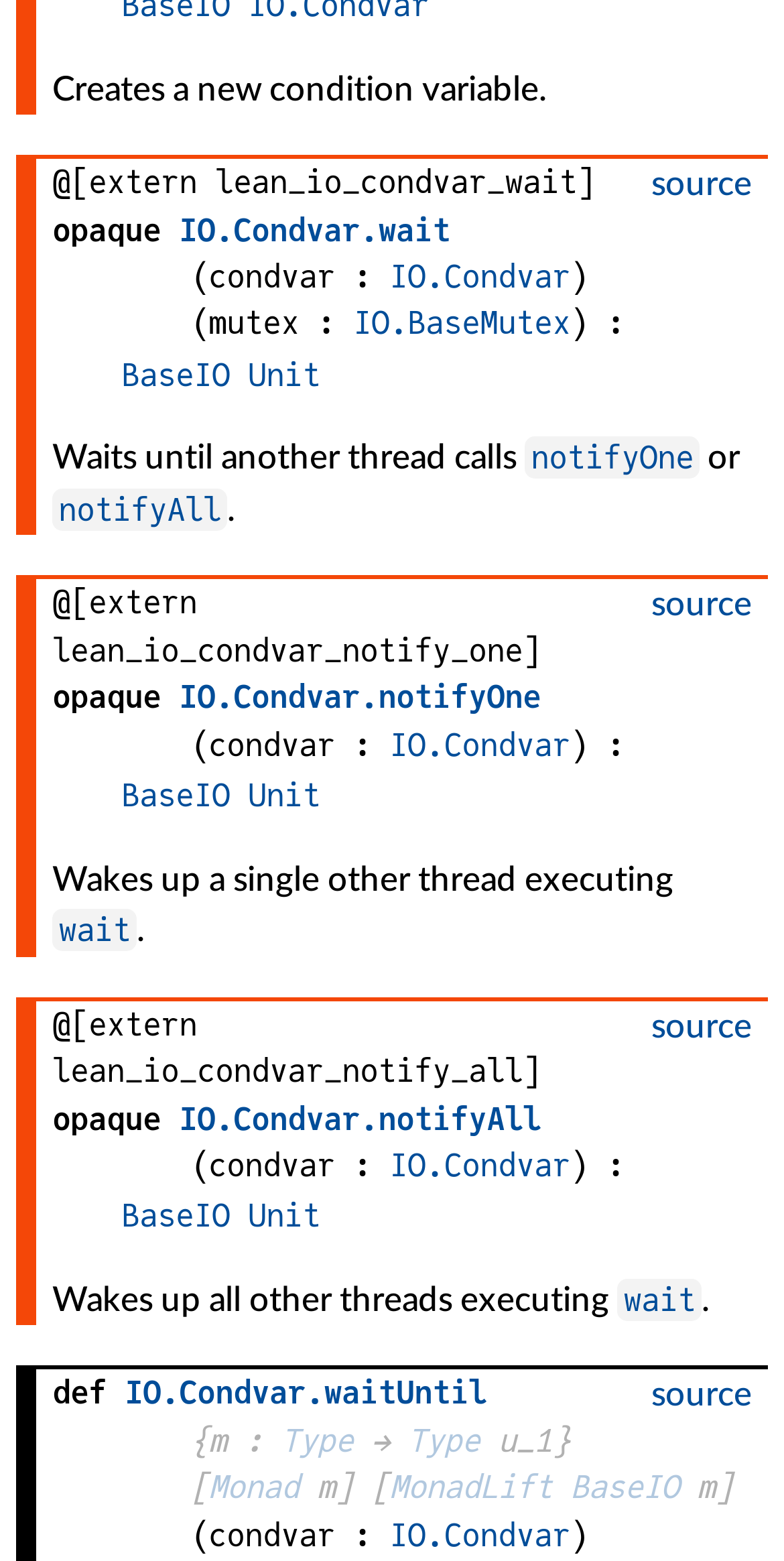Using details from the image, please answer the following question comprehensively:
What is the return type of the IO.Condvar.waitUntil function?

The return type of the IO.Condvar.waitUntil function is Type, which is indicated by the syntax '{m : Type → Type}' in the webpage.